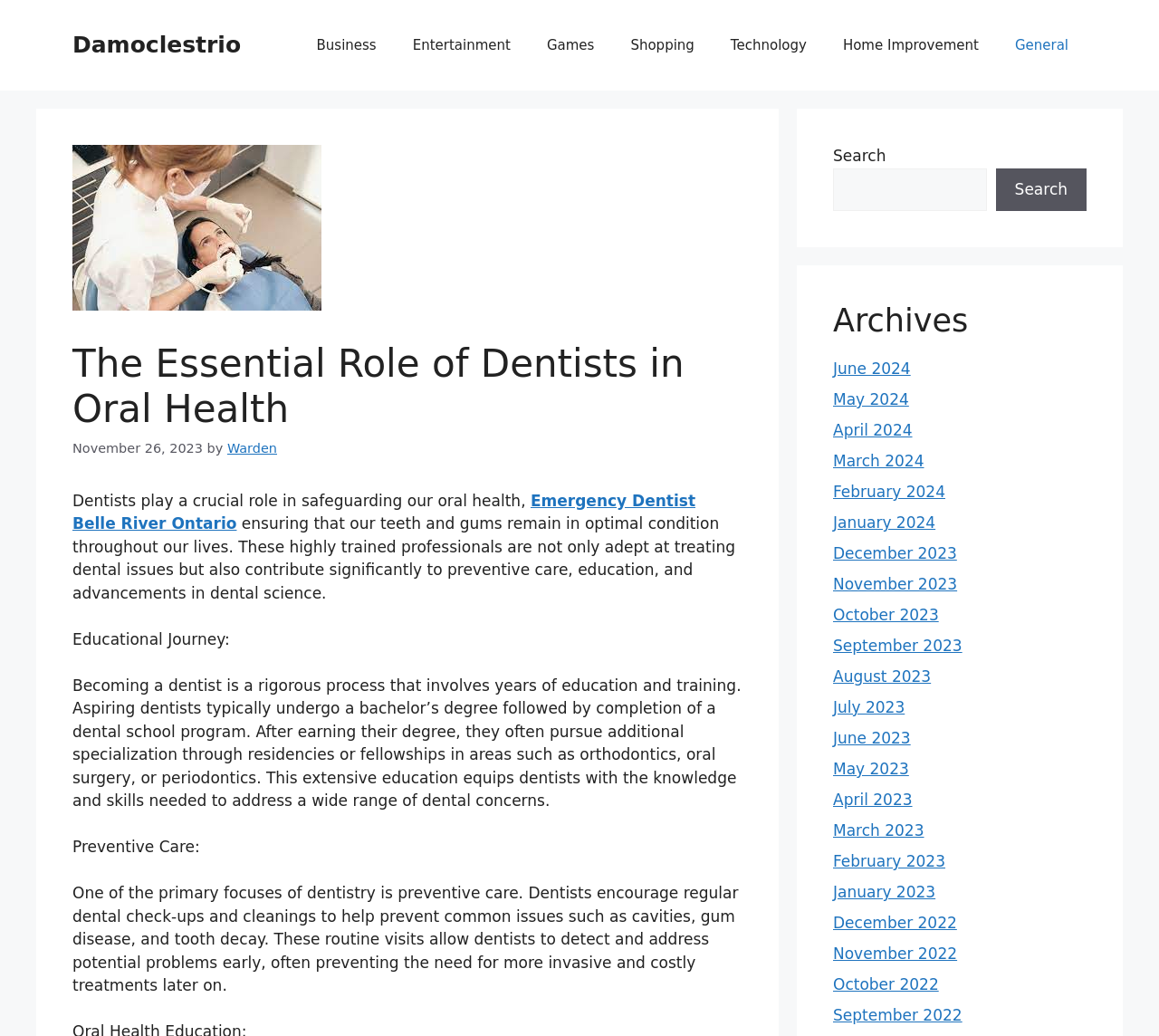Provide your answer to the question using just one word or phrase: What is the focus of dentistry?

Preventive care